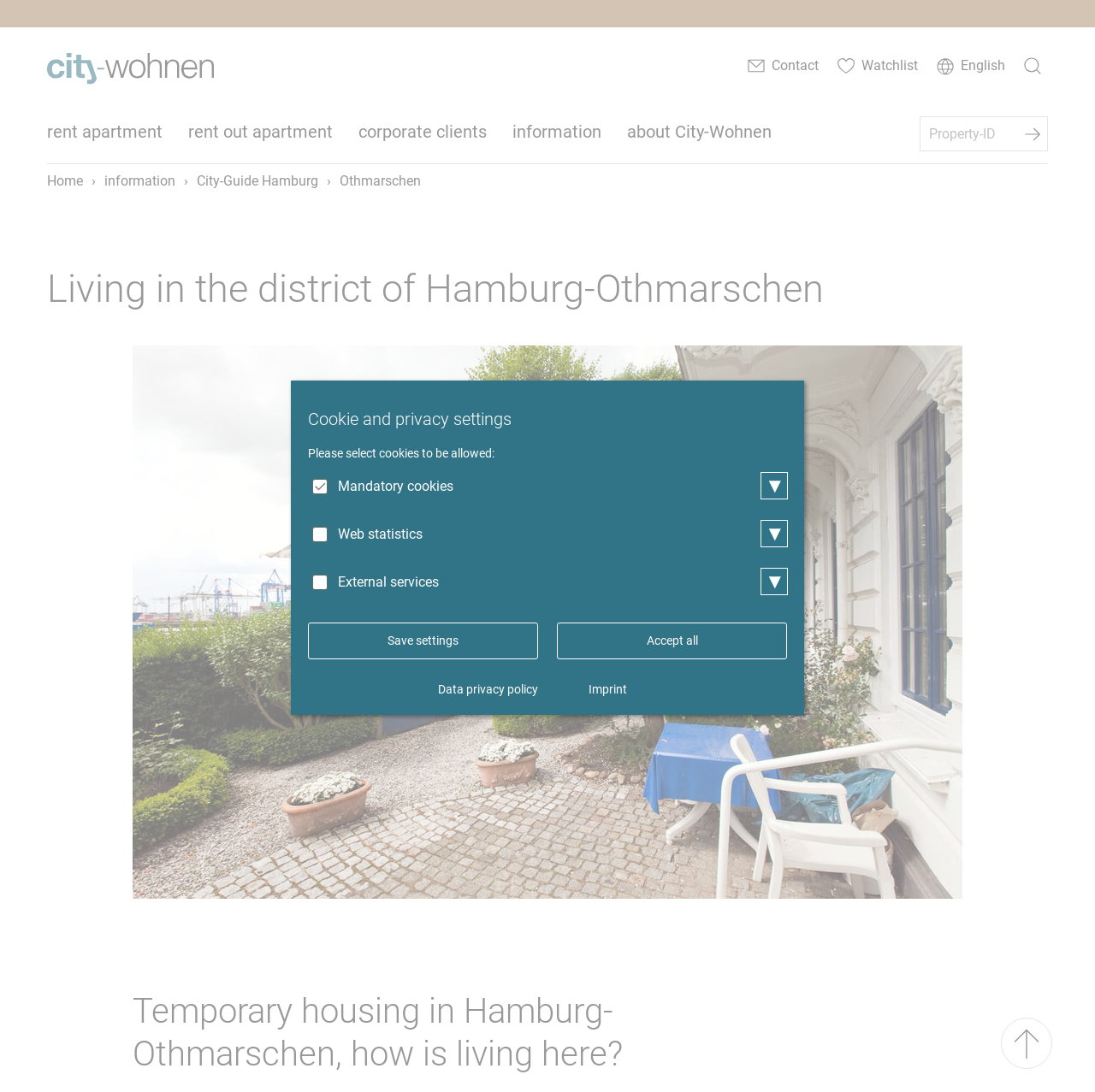Indicate the bounding box coordinates of the clickable region to achieve the following instruction: "Watch your favorite apartments."

[0.763, 0.052, 0.838, 0.071]